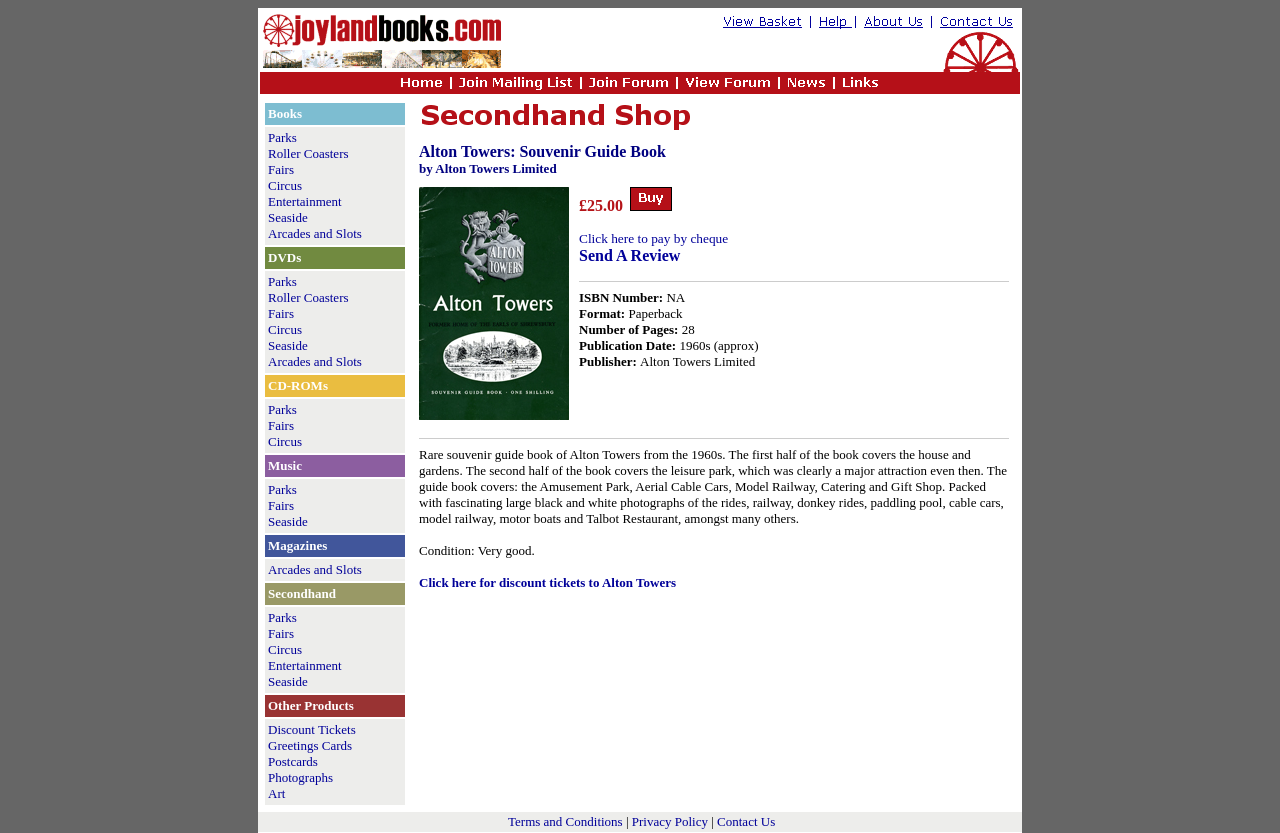How many pages does the Alton Towers souvenir guide book have?
Using the visual information from the image, give a one-word or short-phrase answer.

28